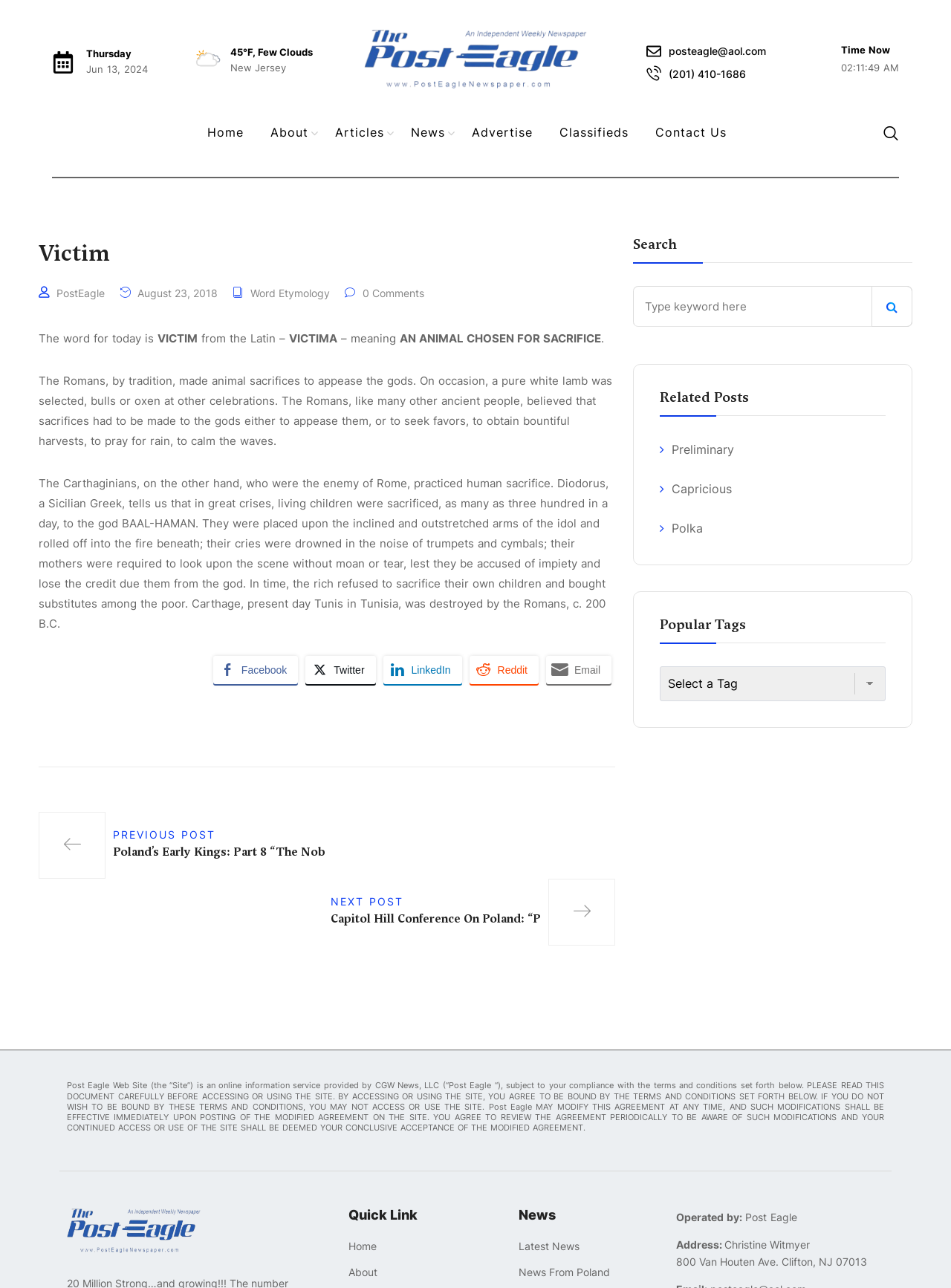Determine the bounding box for the UI element described here: "name="s" placeholder="Type keyword here"".

[0.666, 0.222, 0.959, 0.254]